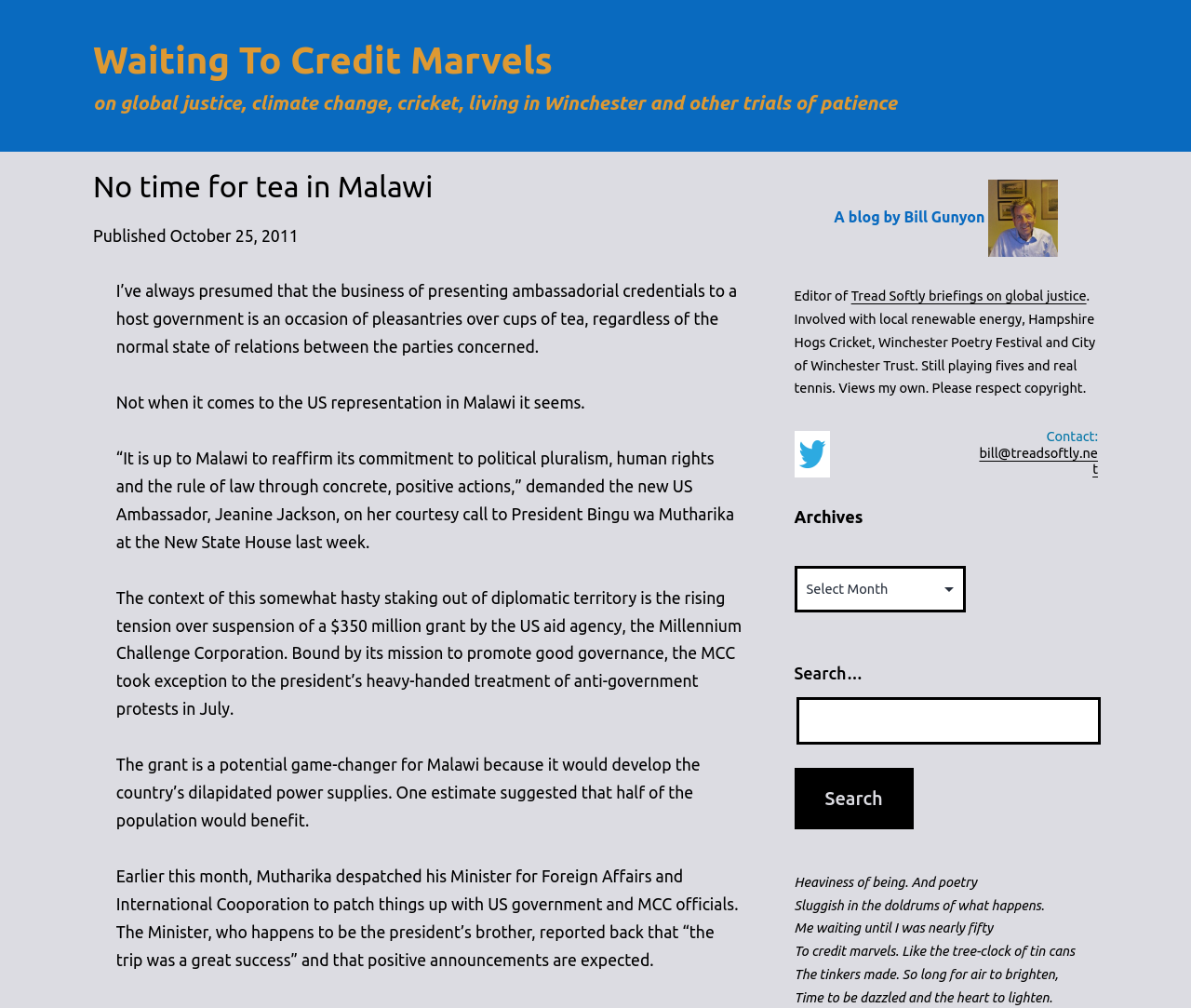Determine the bounding box of the UI component based on this description: "parent_node: Search… value="Search"". The bounding box coordinates should be four float values between 0 and 1, i.e., [left, top, right, bottom].

[0.667, 0.762, 0.767, 0.822]